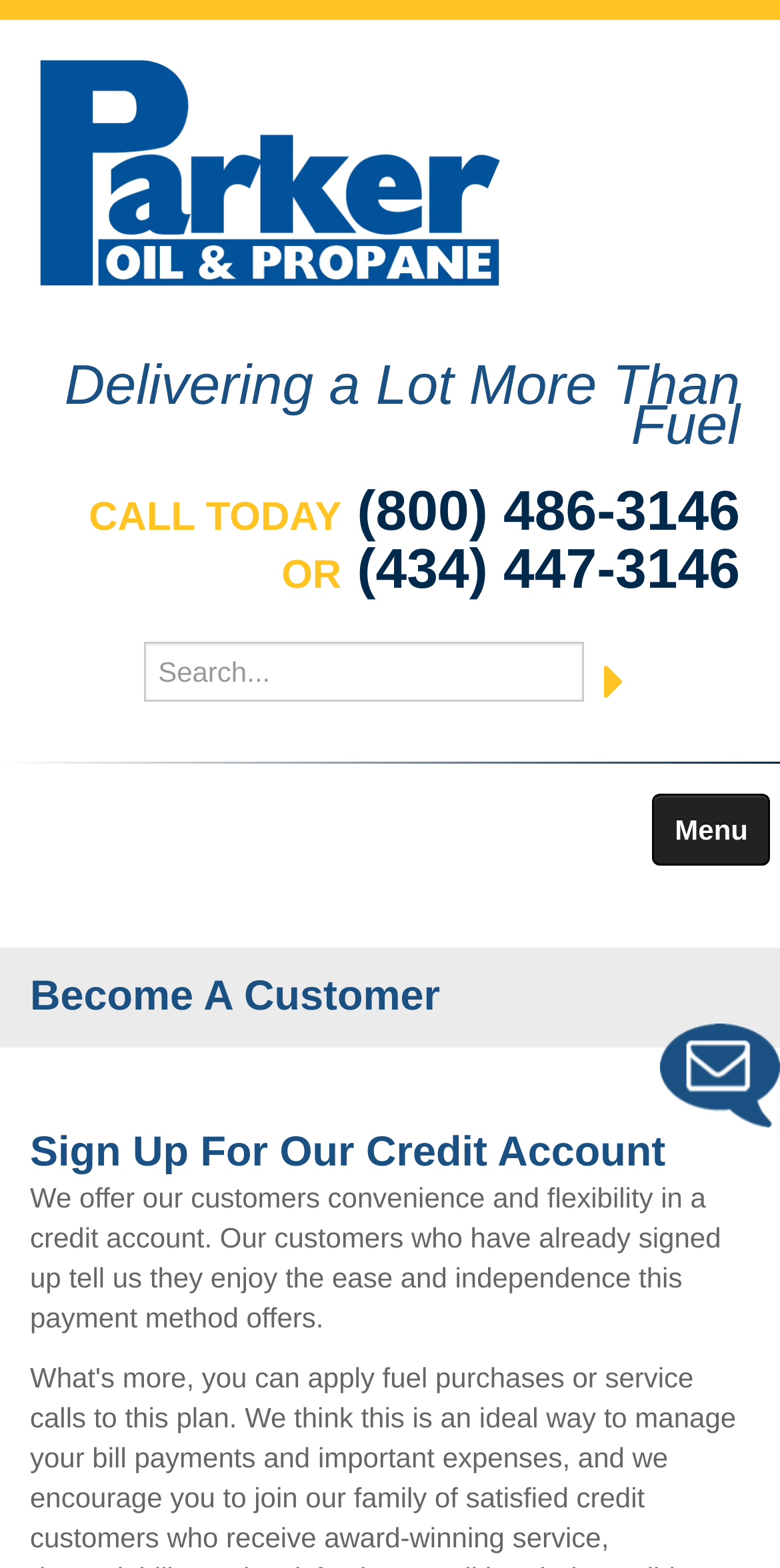What are the main sections of the website?
Examine the screenshot and reply with a single word or phrase.

About Us, Services, My Account, etc.